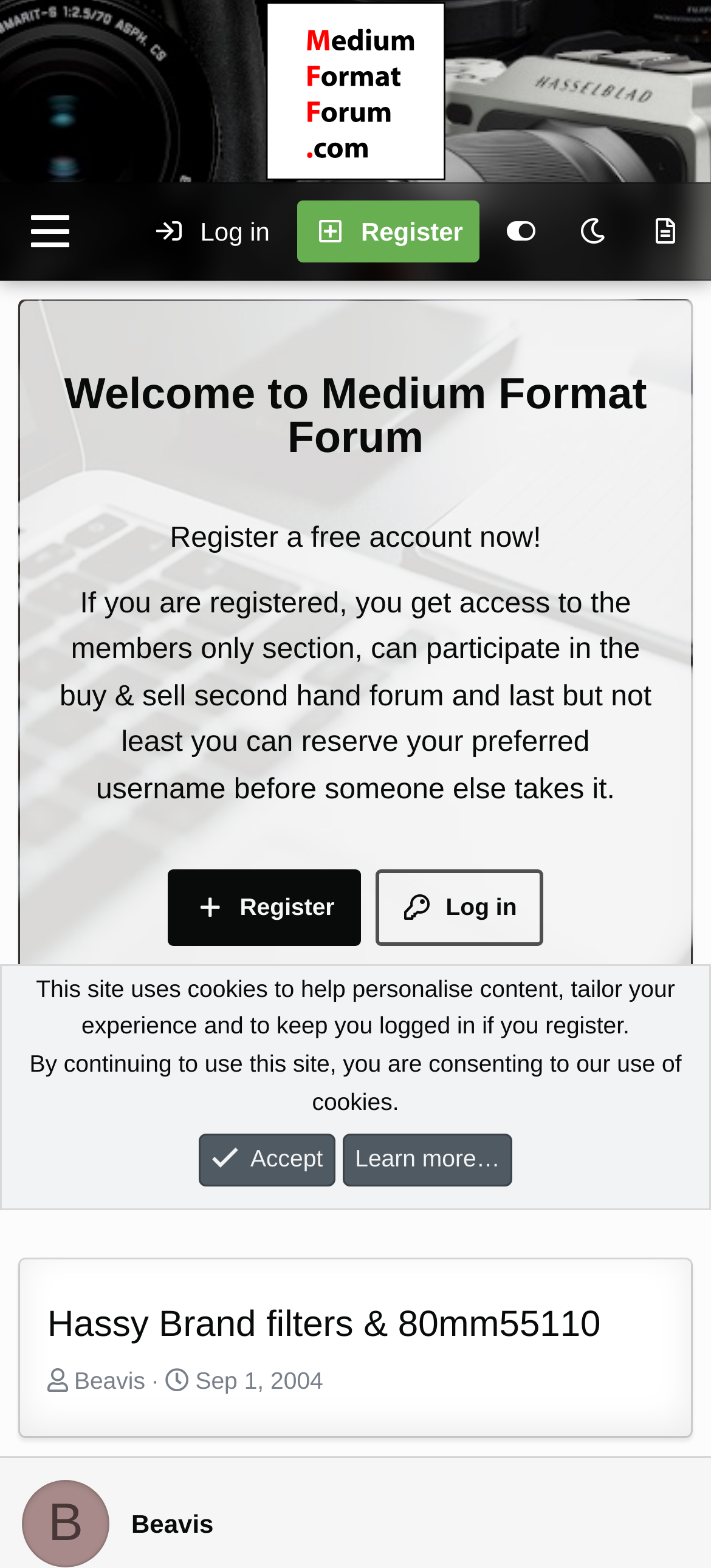Find the bounding box coordinates of the element's region that should be clicked in order to follow the given instruction: "Log in to the forum". The coordinates should consist of four float numbers between 0 and 1, i.e., [left, top, right, bottom].

[0.184, 0.125, 0.41, 0.171]